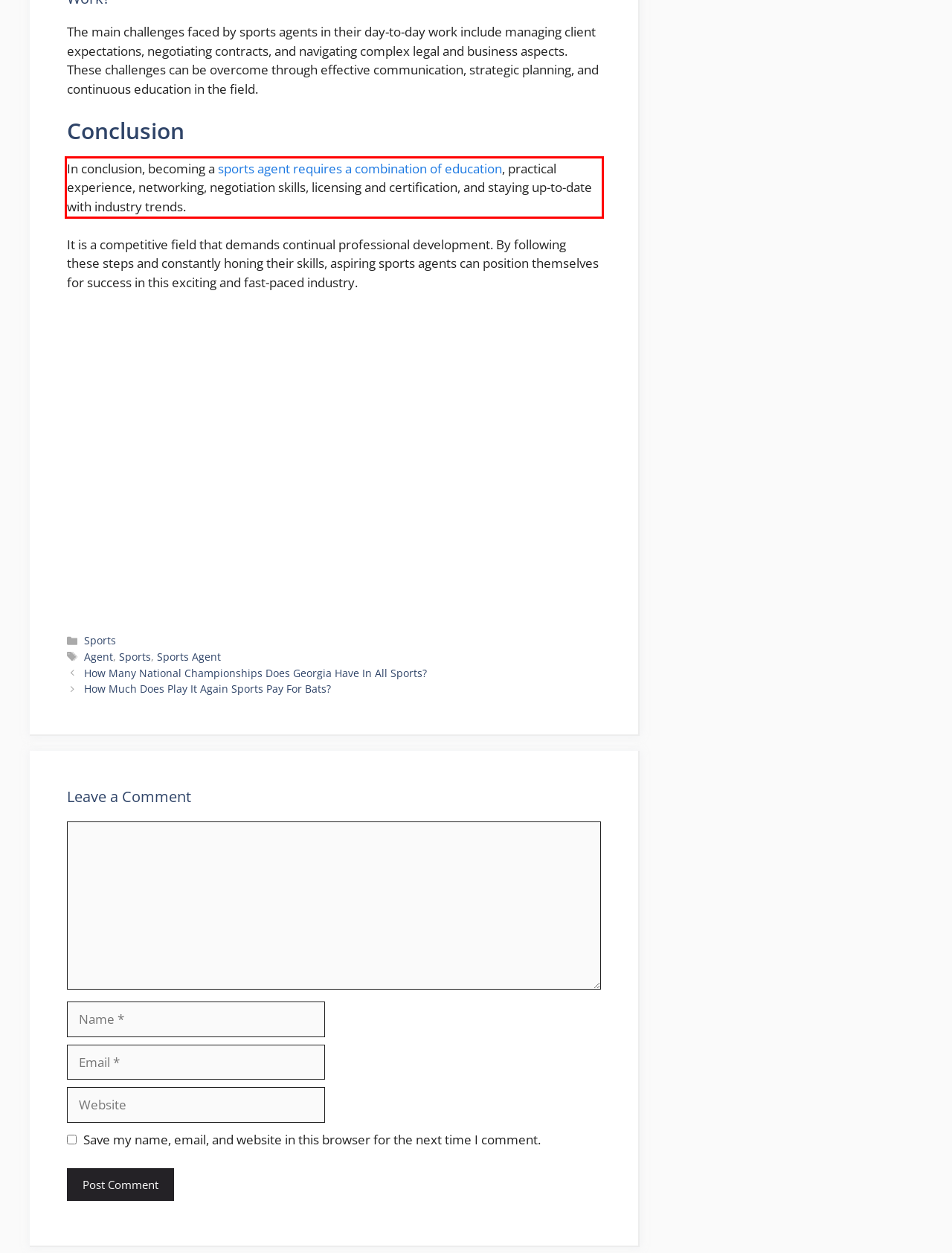There is a screenshot of a webpage with a red bounding box around a UI element. Please use OCR to extract the text within the red bounding box.

In conclusion, becoming a sports agent requires a combination of education, practical experience, networking, negotiation skills, licensing and certification, and staying up-to-date with industry trends.